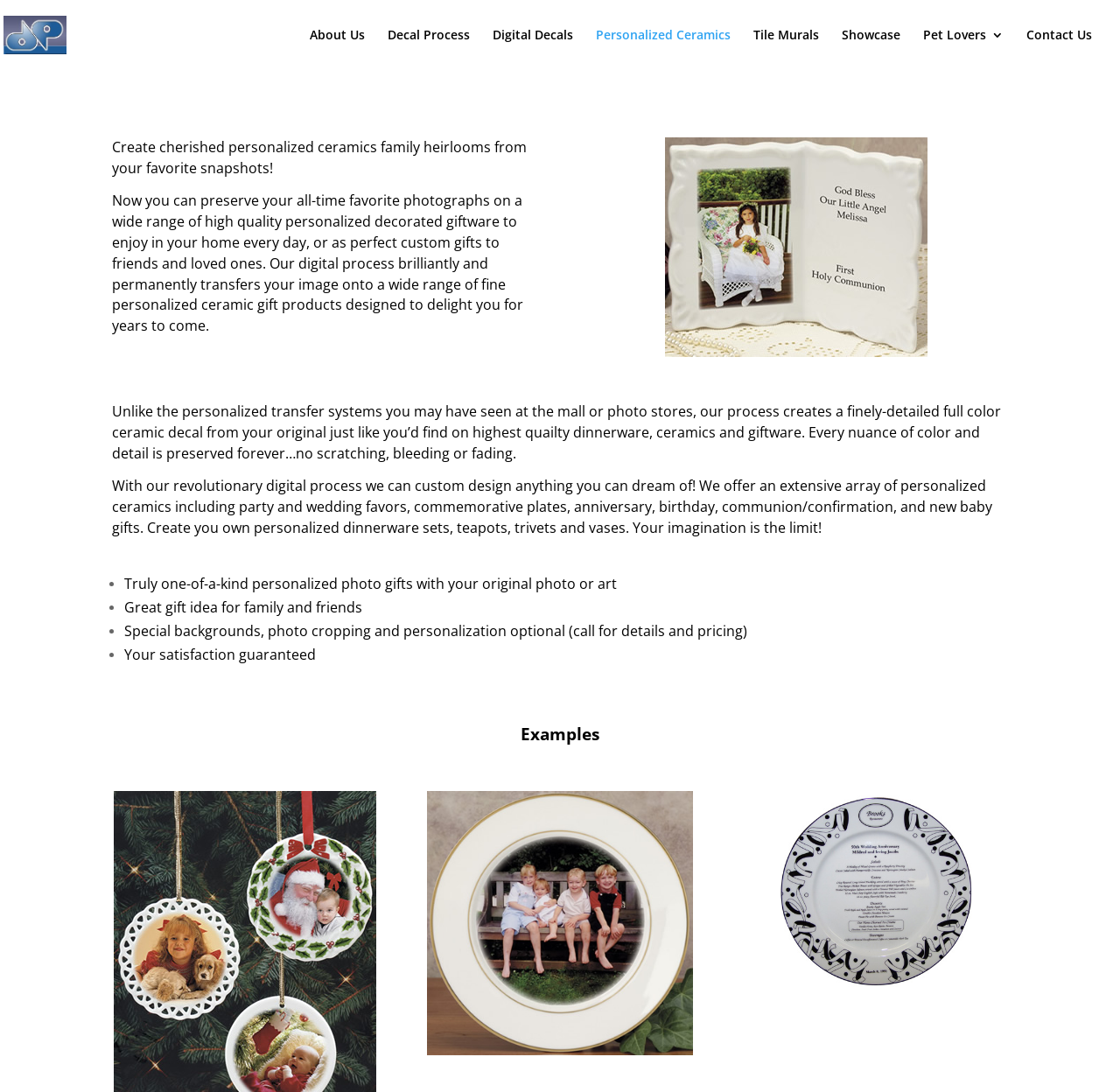Select the bounding box coordinates of the element I need to click to carry out the following instruction: "Click on the 'Contact Us' link".

[0.916, 0.026, 0.975, 0.064]